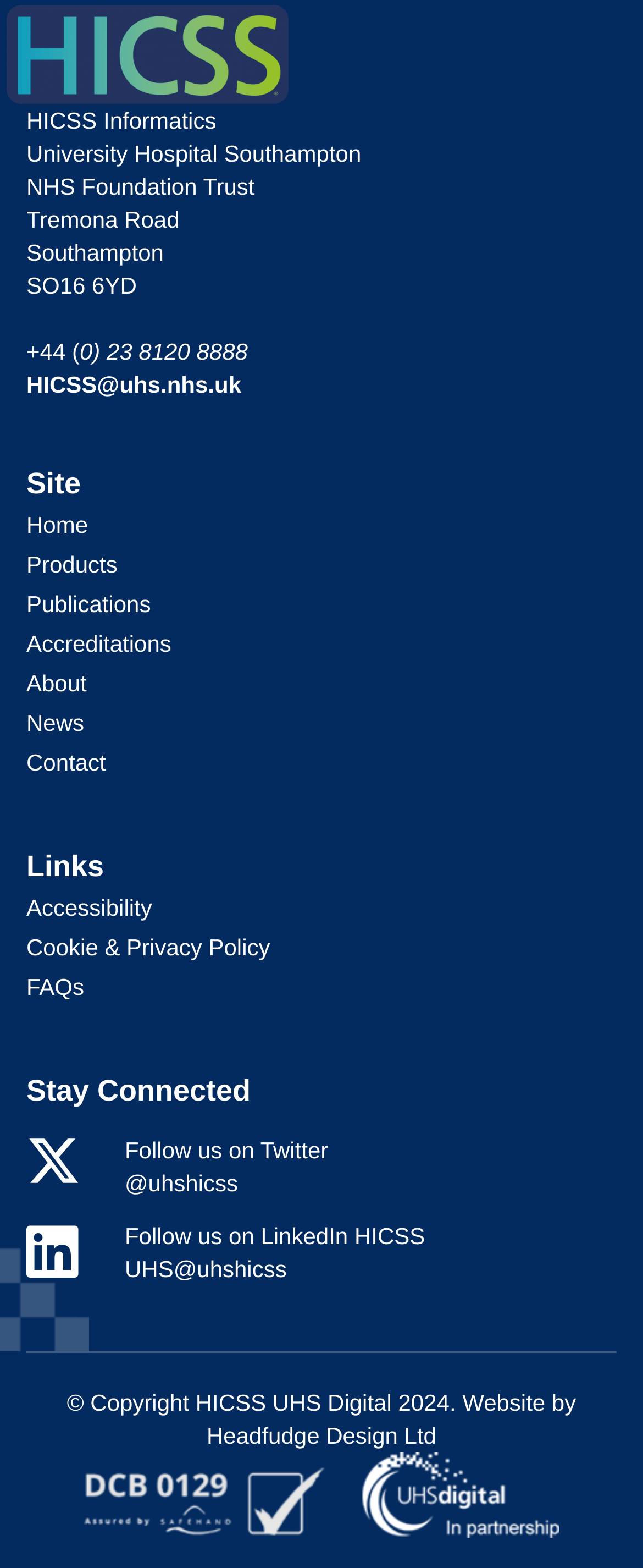Can you specify the bounding box coordinates of the area that needs to be clicked to fulfill the following instruction: "View Contact page"?

[0.041, 0.477, 0.165, 0.494]